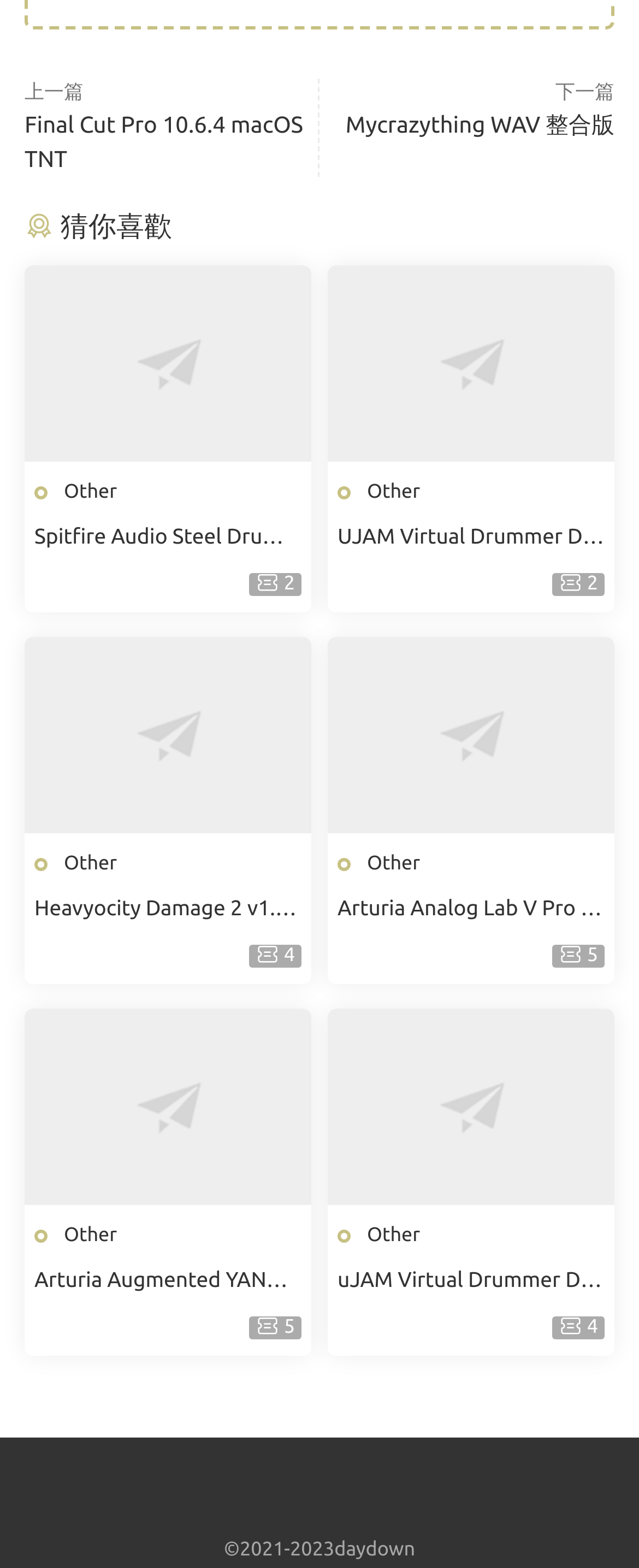Pinpoint the bounding box coordinates of the element to be clicked to execute the instruction: "Click on the link to download Arturia Analog Lab V Pro v5.10.1 WIN/MAC".

[0.528, 0.569, 0.946, 0.59]